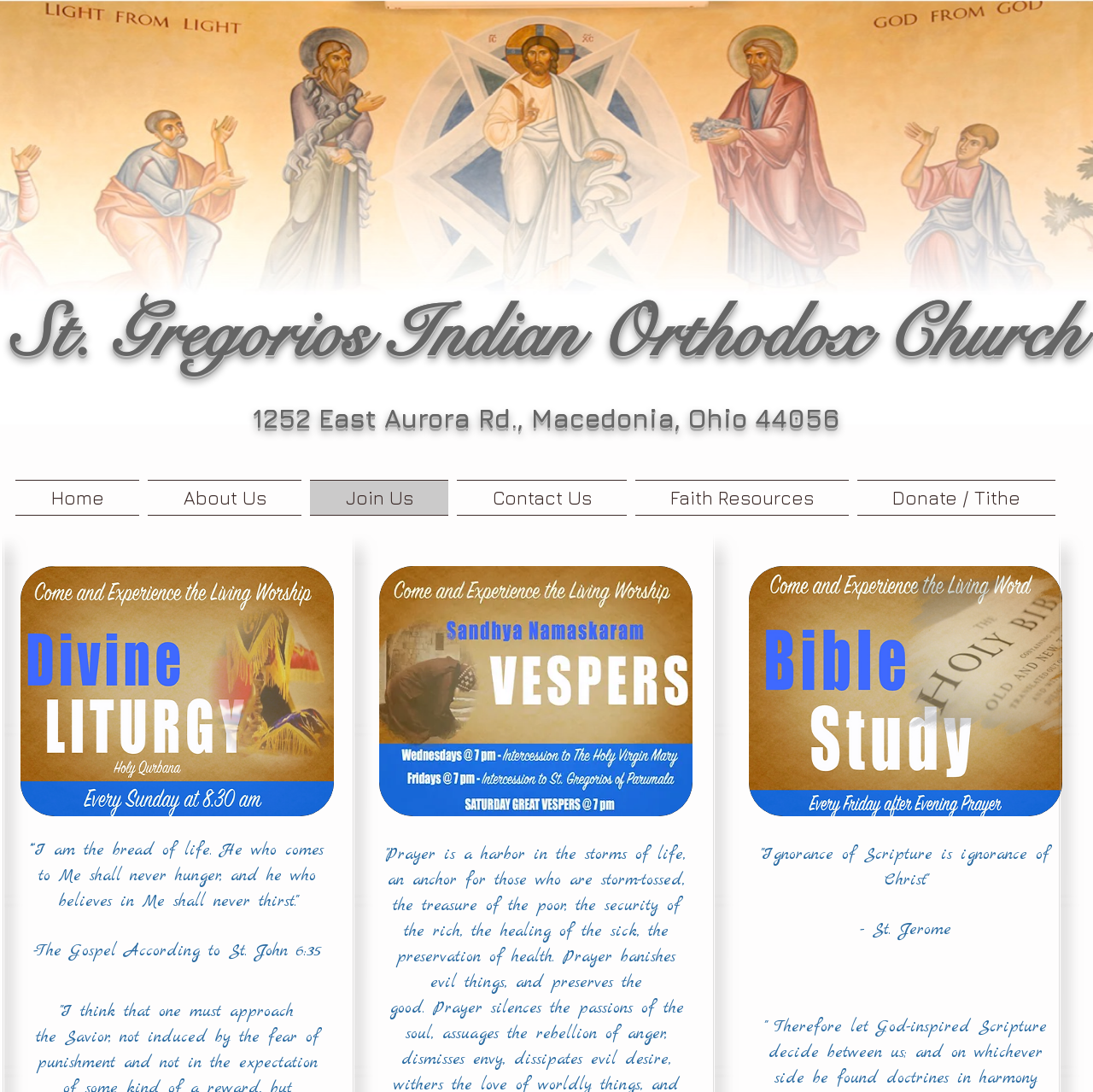Provide an in-depth caption for the elements present on the webpage.

The webpage is about St. Gregorios Indian Orthodox Church, Cleveland. At the top, there is a navigation menu with six links: Home, About Us, Join Us, Contact Us, Faith Resources, and Donate / Tithe. These links are aligned horizontally, taking up most of the width of the page.

Below the navigation menu, there are three images: FINAL lit design.png, FINAL Vesp.jpg, and JPEGBib Stud.png. The first image is located on the left, the second is in the middle, and the third is on the right.

On the left side of the page, there is a quote from the Gospel According to St. John 6:35, which says "“I am the bread of life. He who comes to Me shall never hunger, and he who believes in Me shall never thirst." This quote is followed by a small gap and then the reference to the scripture.

On the right side of the page, there is another quote, which says "Ignorance of Scripture is ignorance of Christ" attributed to St. Jerome. This quote is positioned below the third image.

The meta description provides a brief overview of the Orthodox Church, stating that it is the living repository of all the mysteries which God has revealed to man, and that it is the one, holy, catholic, and apostolic Church.